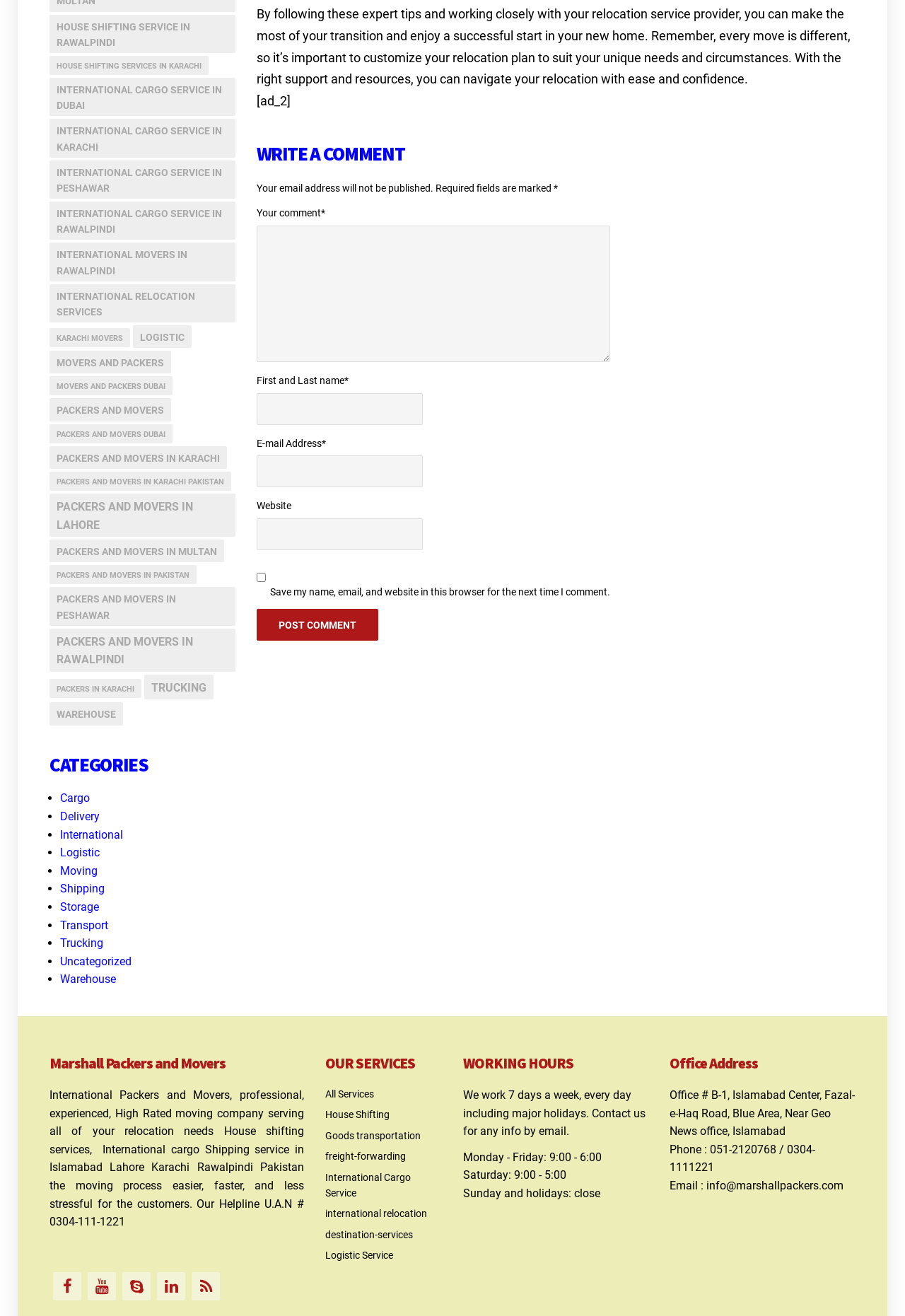Find the bounding box coordinates for the HTML element described in this sentence: "international Cargo service in Karachi". Provide the coordinates as four float numbers between 0 and 1, in the format [left, top, right, bottom].

[0.055, 0.09, 0.26, 0.12]